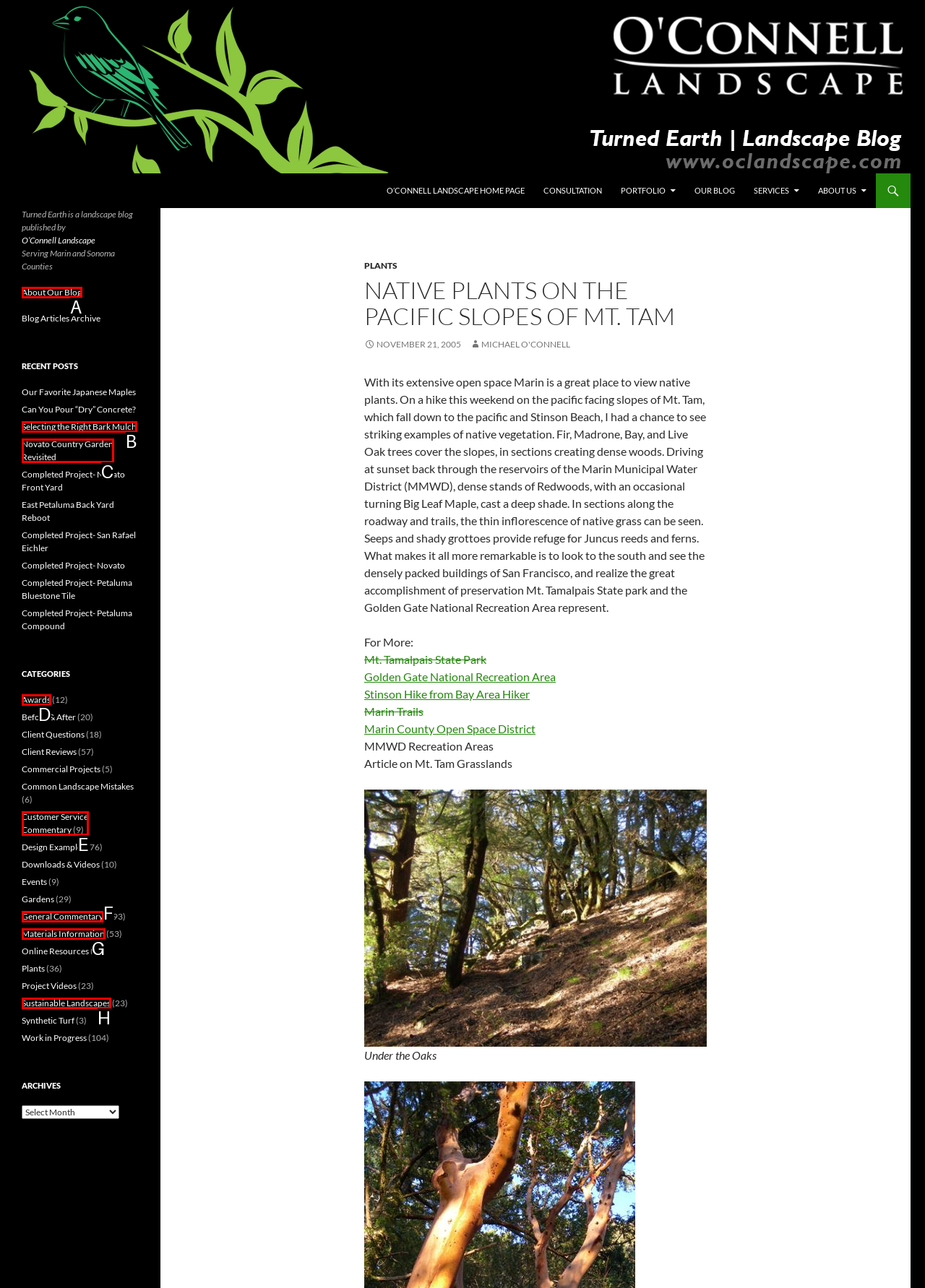Match the HTML element to the description: Novato Country Garden Revisited. Respond with the letter of the correct option directly.

C